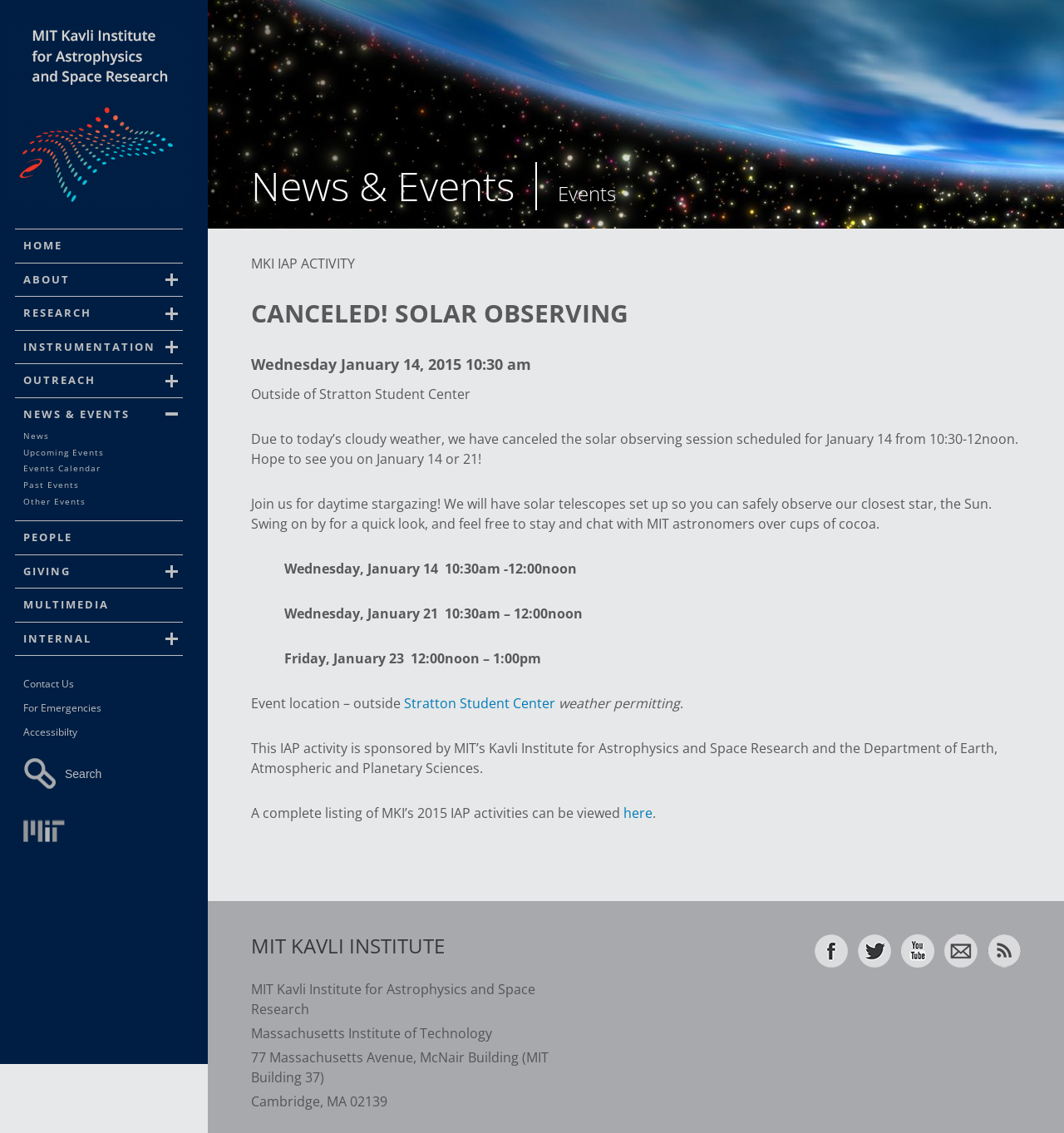Using the element description Stratton Student Center, predict the bounding box coordinates for the UI element. Provide the coordinates in (top-left x, top-left y, bottom-right x, bottom-right y) format with values ranging from 0 to 1.

[0.379, 0.613, 0.521, 0.629]